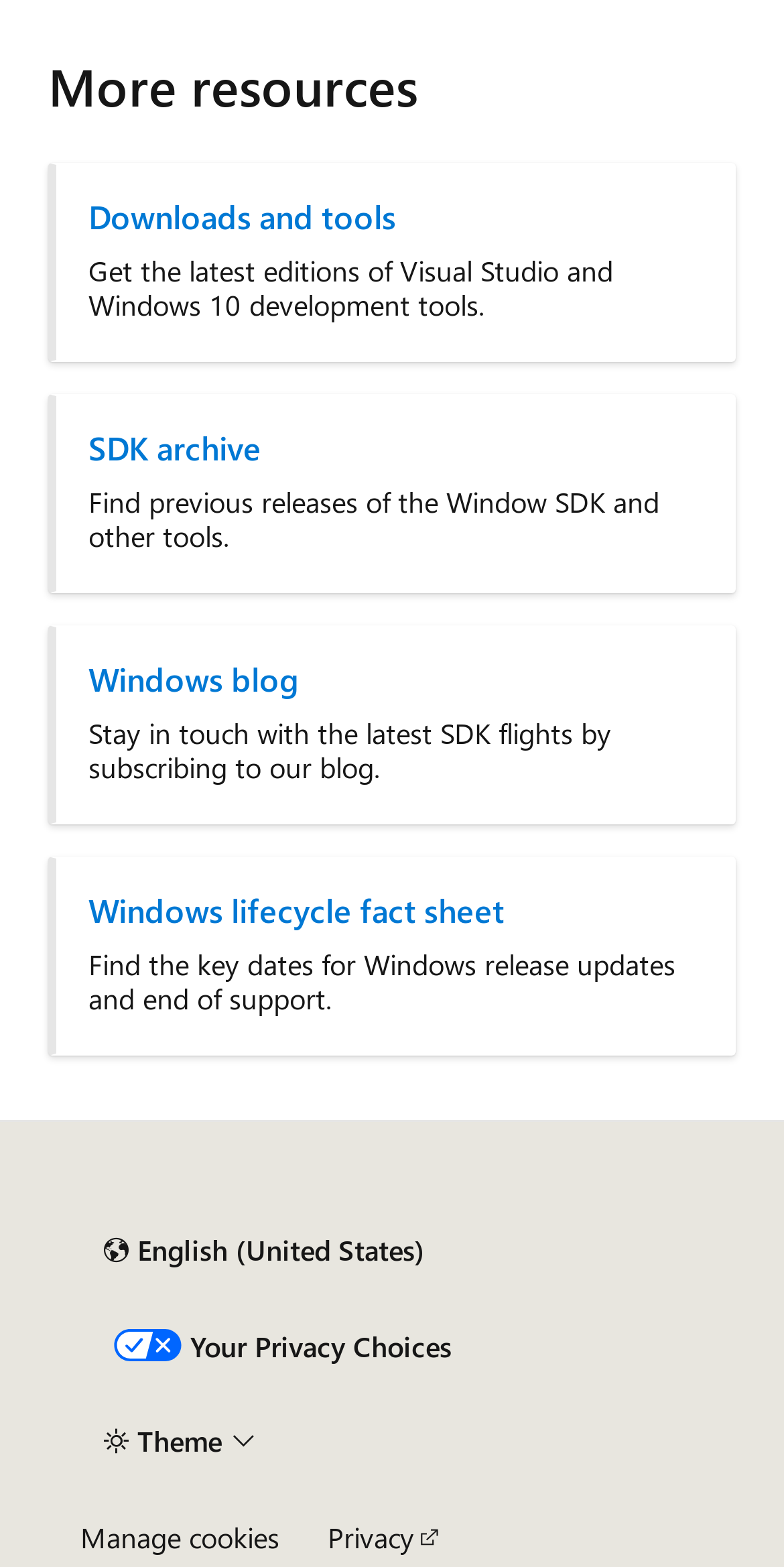What is the current language setting of the webpage?
Look at the screenshot and respond with a single word or phrase.

English (United States)